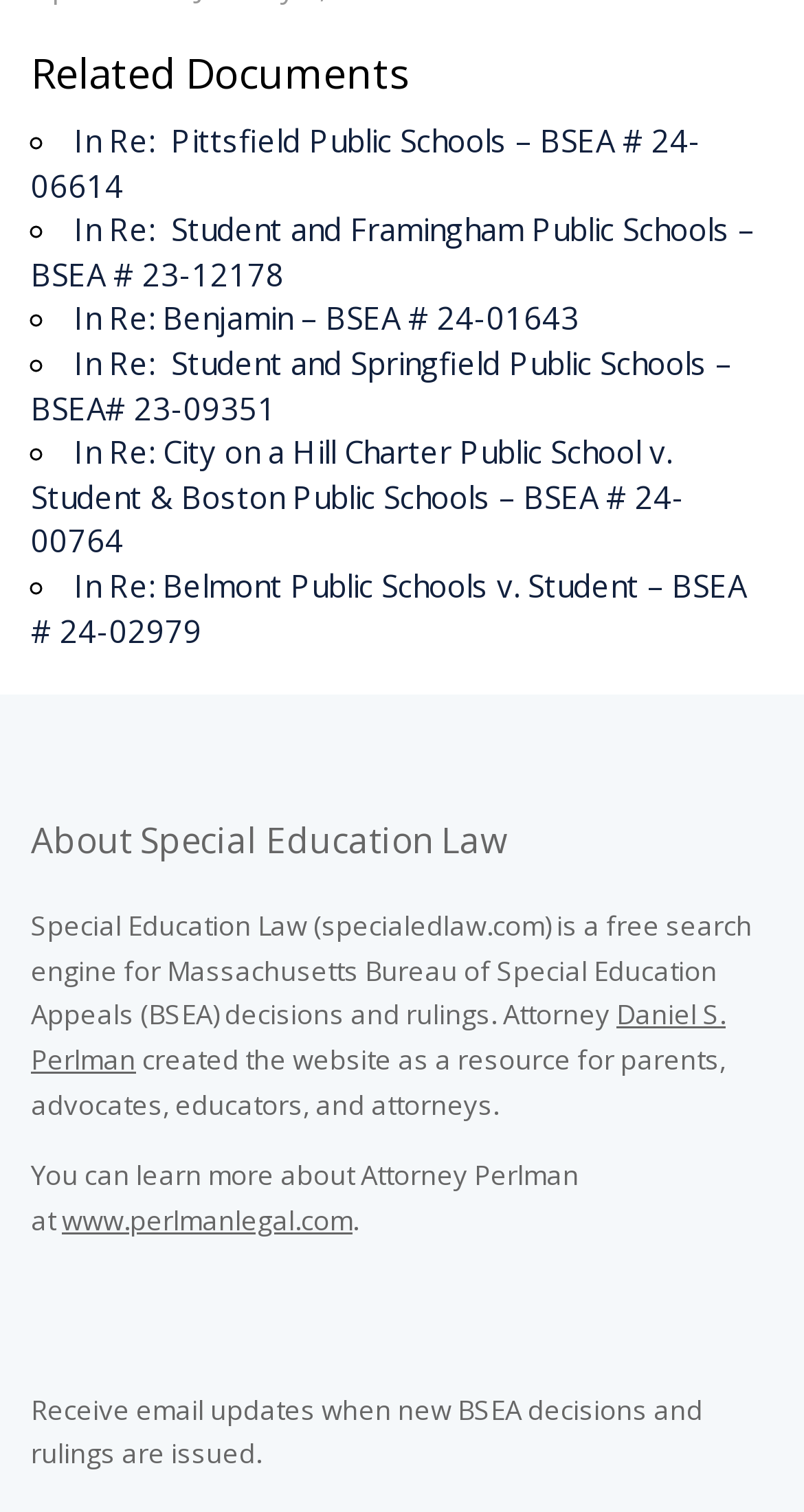For the given element description Daniel S. Perlman, determine the bounding box coordinates of the UI element. The coordinates should follow the format (top-left x, top-left y, bottom-right x, bottom-right y) and be within the range of 0 to 1.

[0.038, 0.659, 0.903, 0.713]